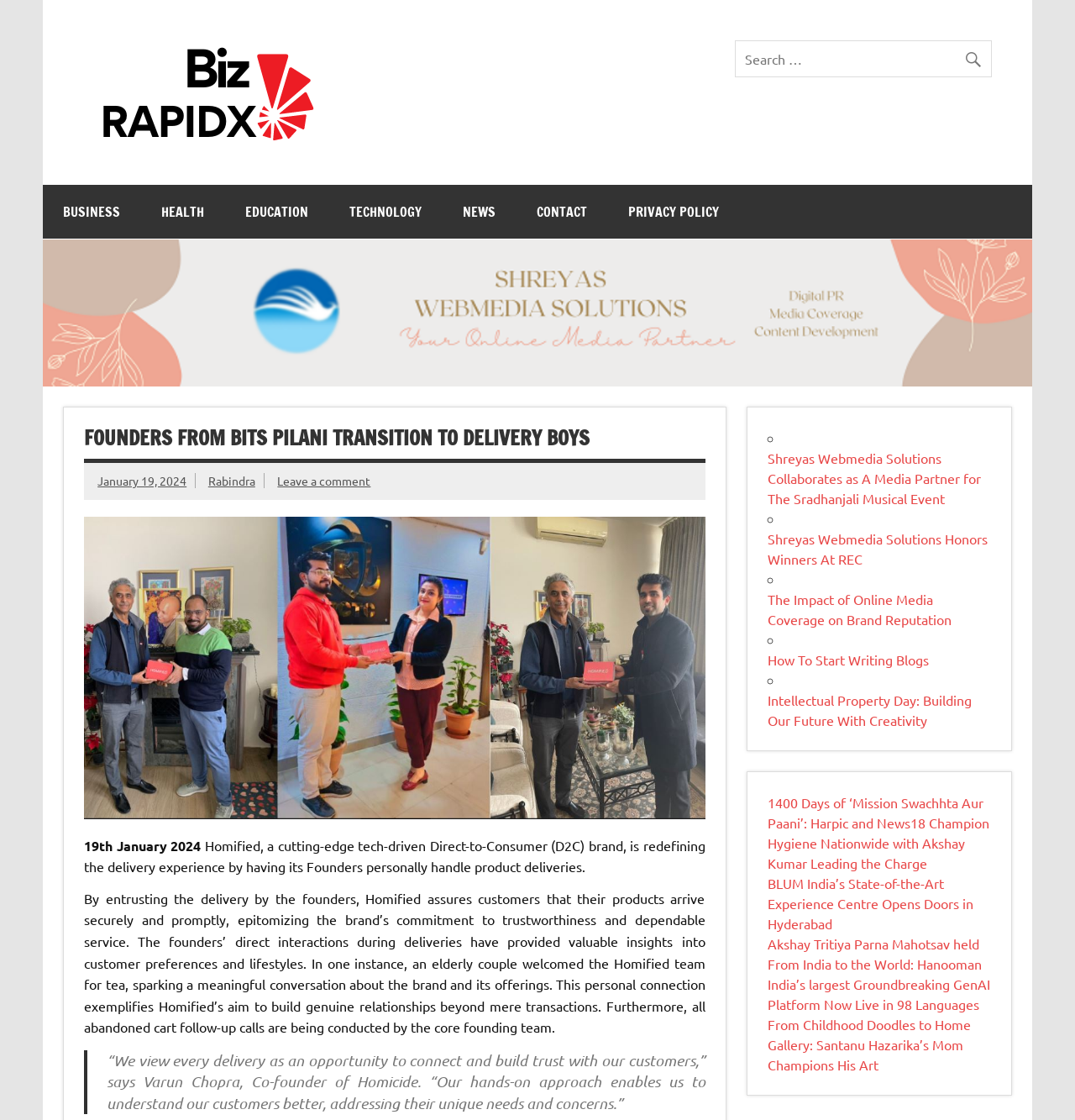Answer with a single word or phrase: 
What is the purpose of the founders' direct interactions during deliveries?

to build genuine relationships